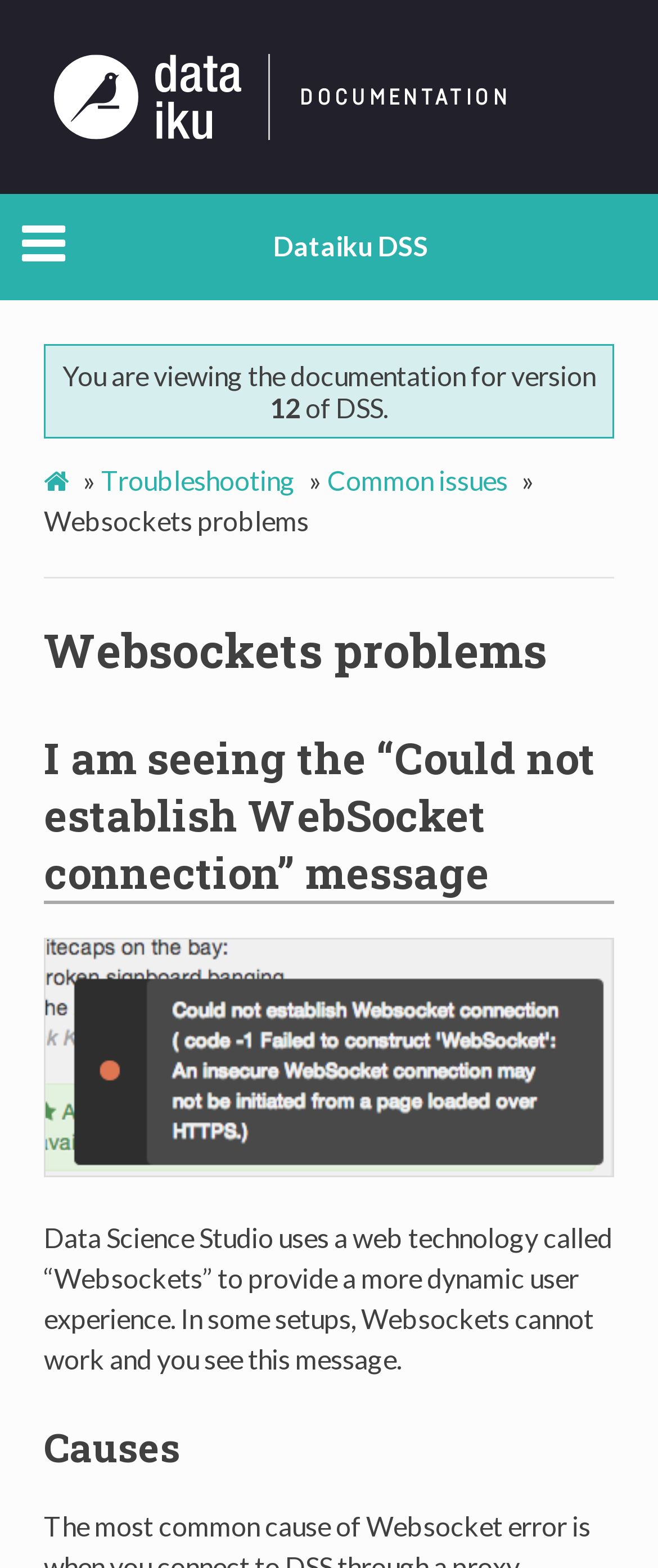Provide the bounding box coordinates of the UI element this sentence describes: "Mari Hodges".

None